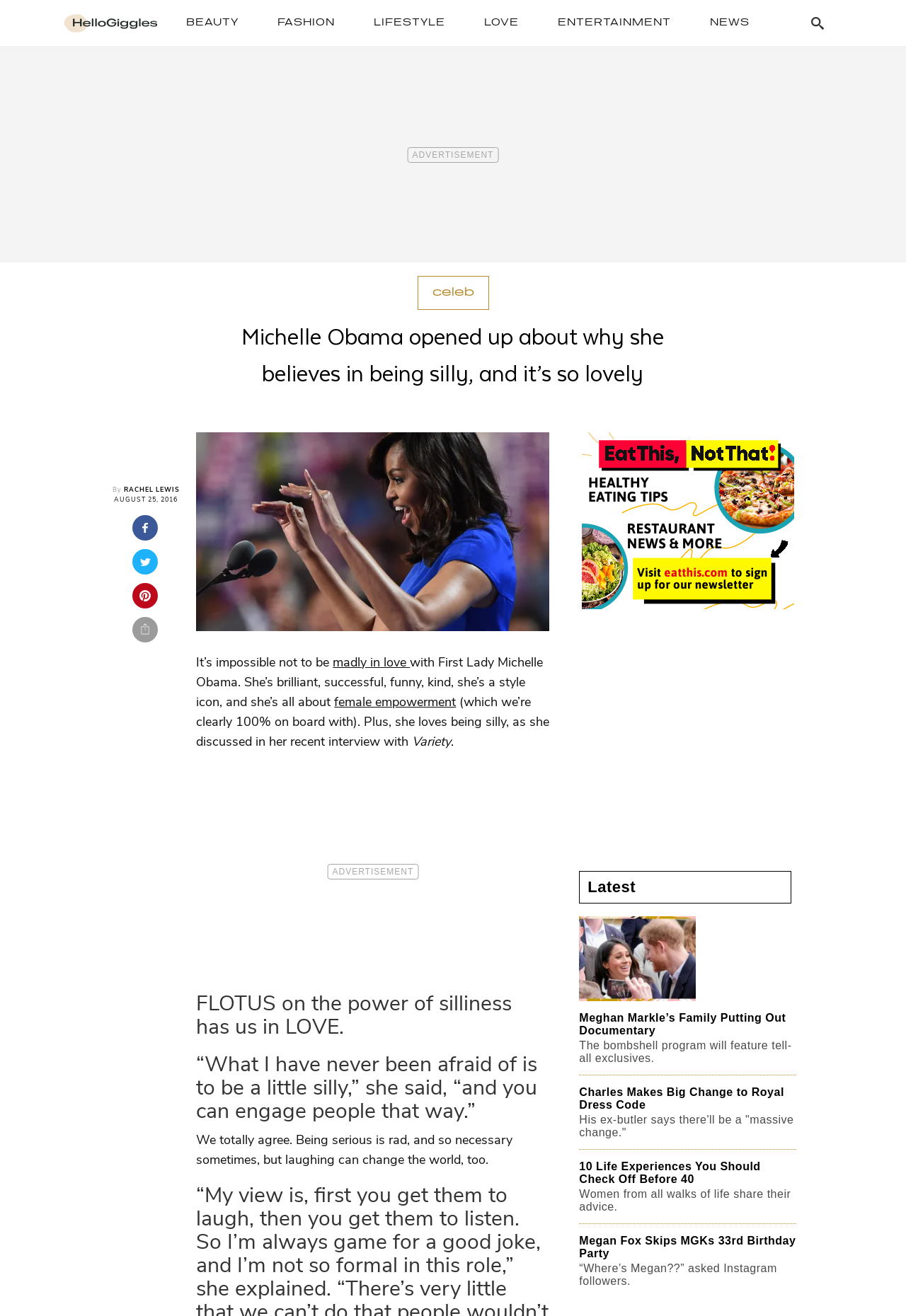Extract the primary header of the webpage and generate its text.

Michelle Obama opened up about why she believes in being silly, and it’s so lovely